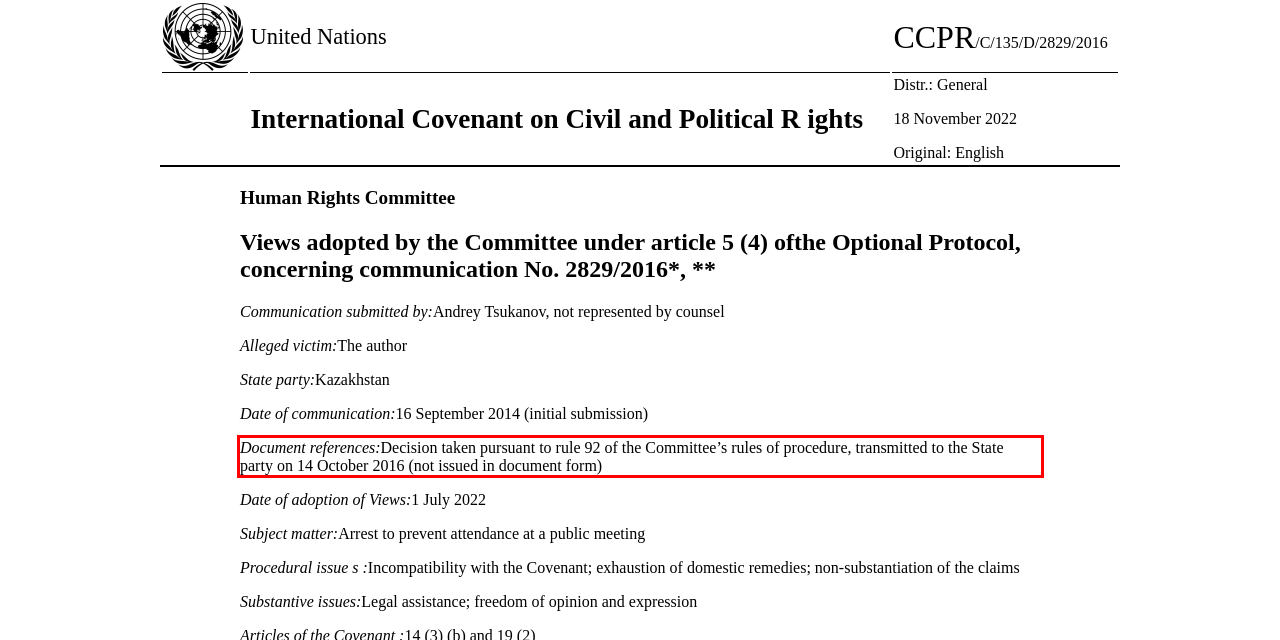Review the screenshot of the webpage and recognize the text inside the red rectangle bounding box. Provide the extracted text content.

Document references:Decision taken pursuant to rule 92 of the Committee’s rules of procedure, transmitted to the State party on 14 October 2016 (not issued in document form)